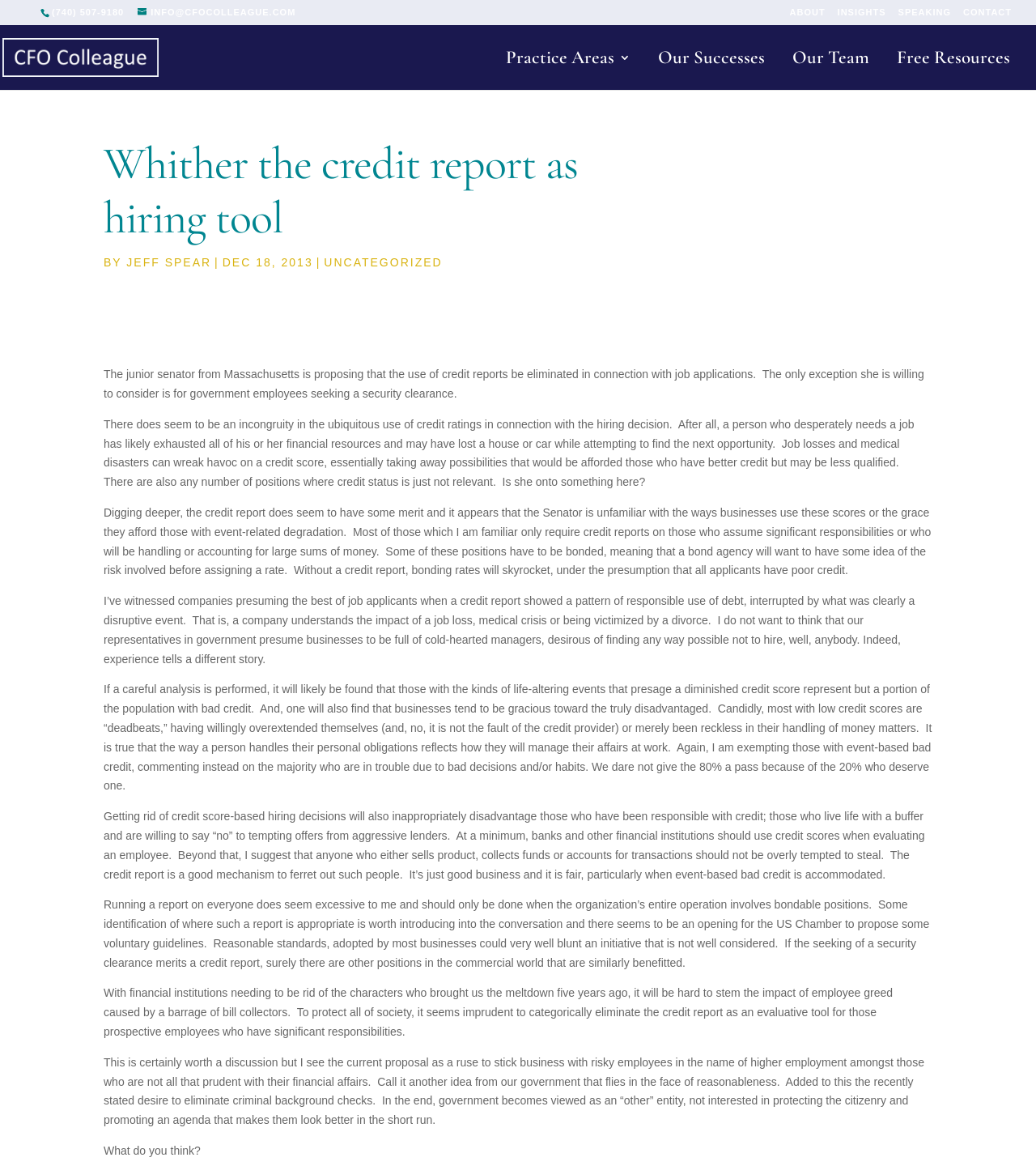Bounding box coordinates are specified in the format (top-left x, top-left y, bottom-right x, bottom-right y). All values are floating point numbers bounded between 0 and 1. Please provide the bounding box coordinate of the region this sentence describes: Practice Areas

[0.488, 0.045, 0.609, 0.077]